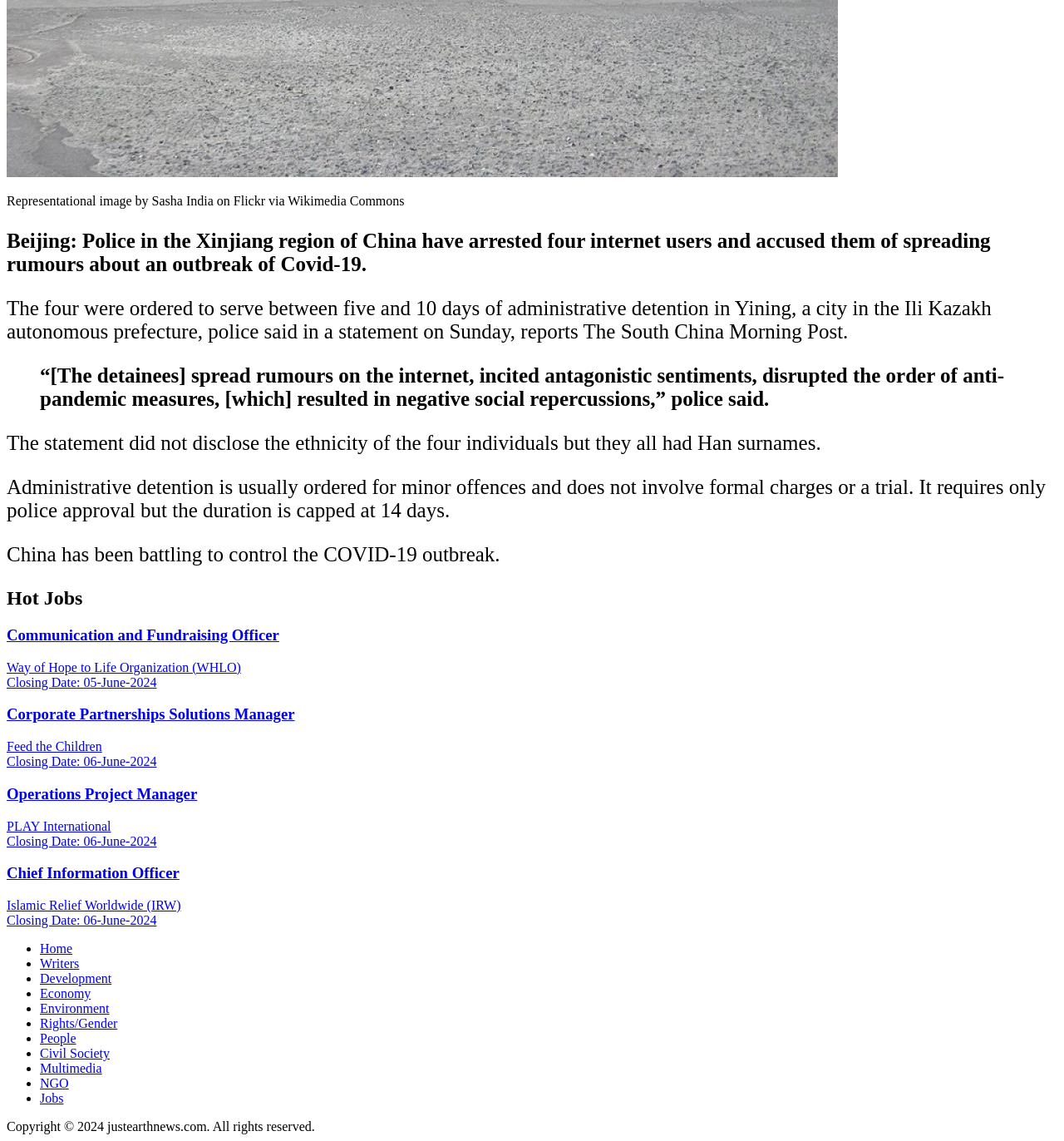Using the details in the image, give a detailed response to the question below:
How many job categories are listed on the webpage?

The number of job categories can be determined by counting the number of links in the job category section, which includes links to categories such as Home, Writers, Development, Economy, Environment, and others, totaling 11 categories.